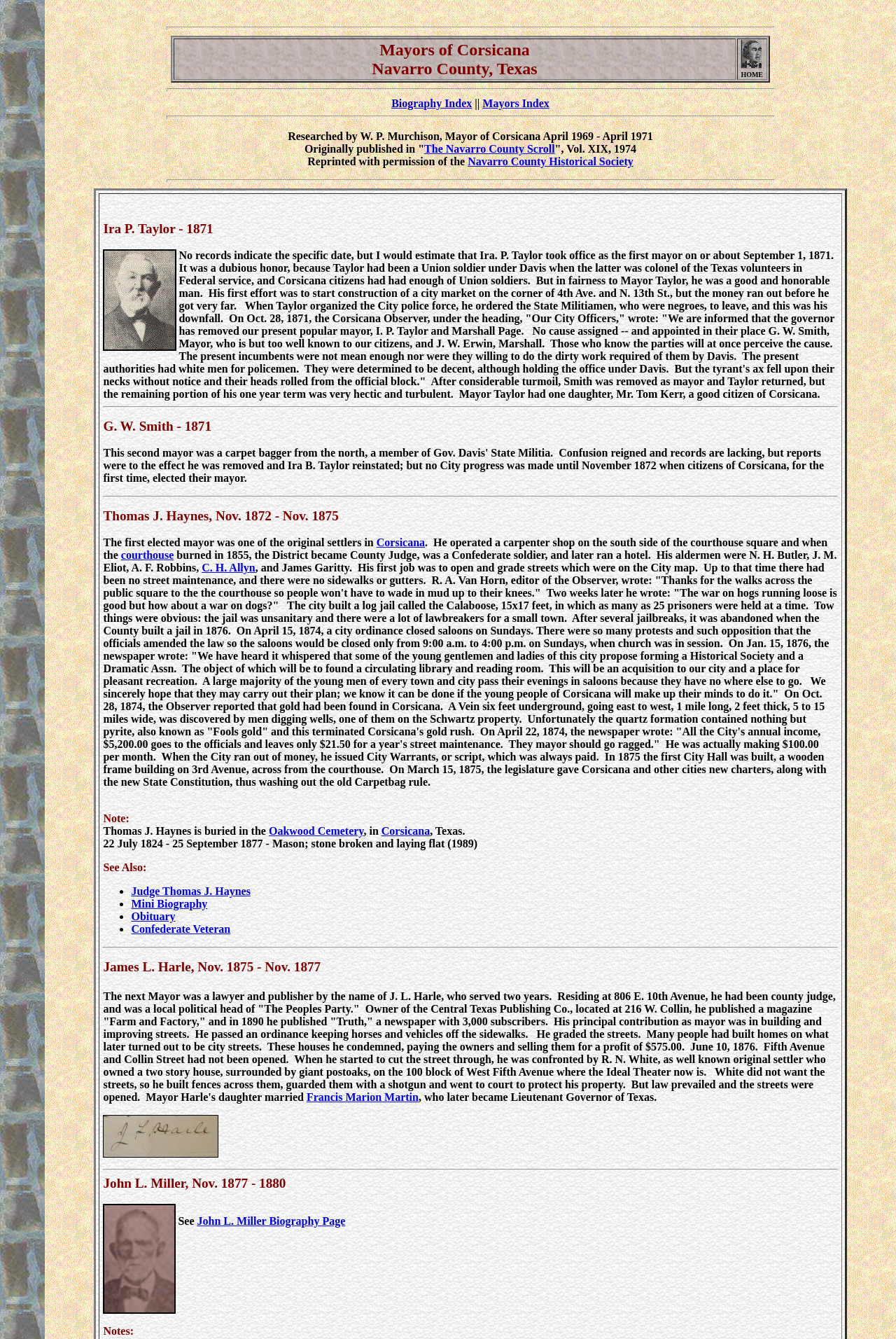What was the name of the newspaper published by James L. Harle?
Based on the image, please offer an in-depth response to the question.

The webpage states that James L. Harle published a newspaper called 'Truth' in 1890, in addition to publishing a magazine called 'Farm and Factory'.